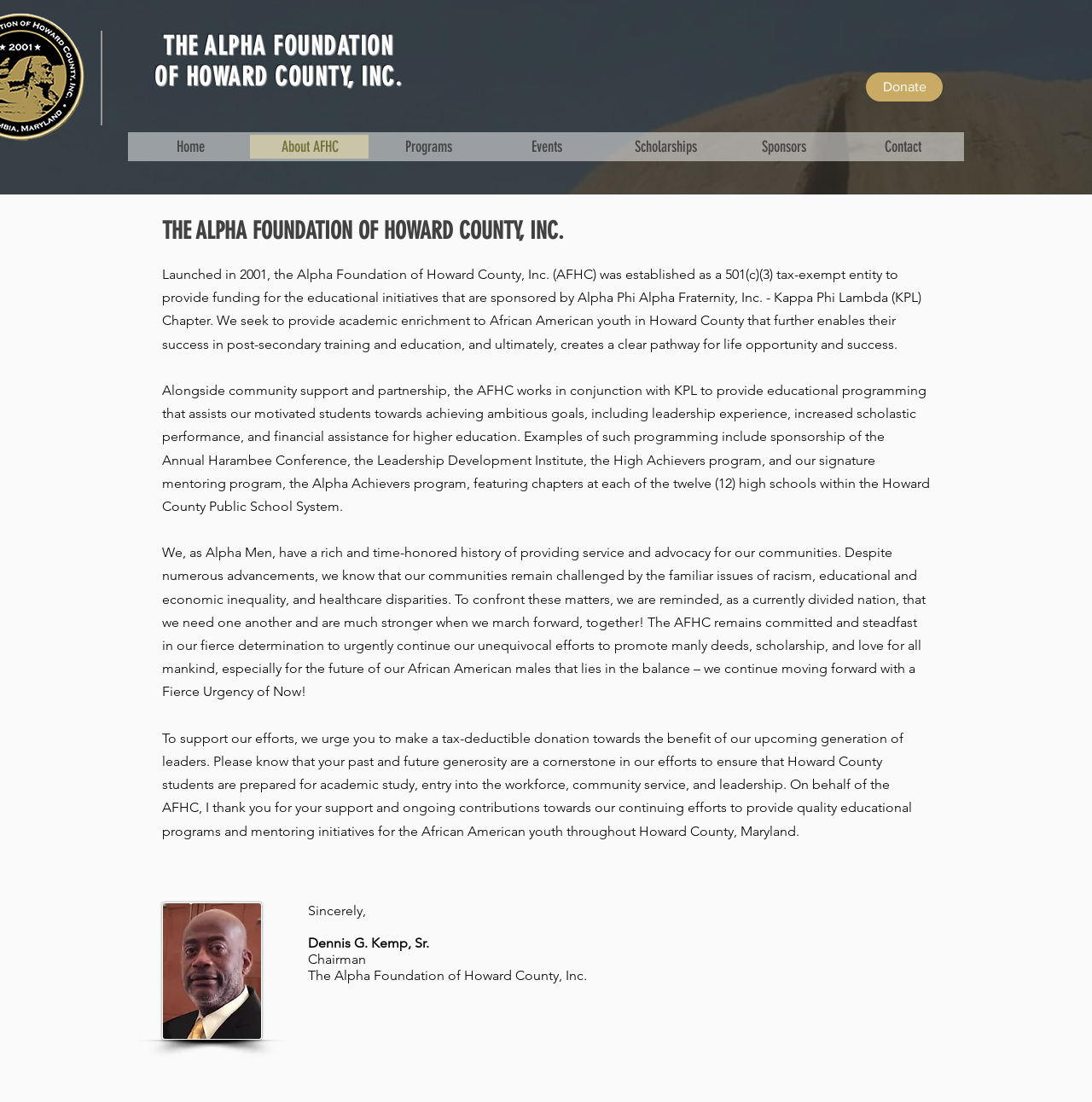Please determine the bounding box coordinates of the section I need to click to accomplish this instruction: "Go to Home".

[0.12, 0.122, 0.229, 0.144]